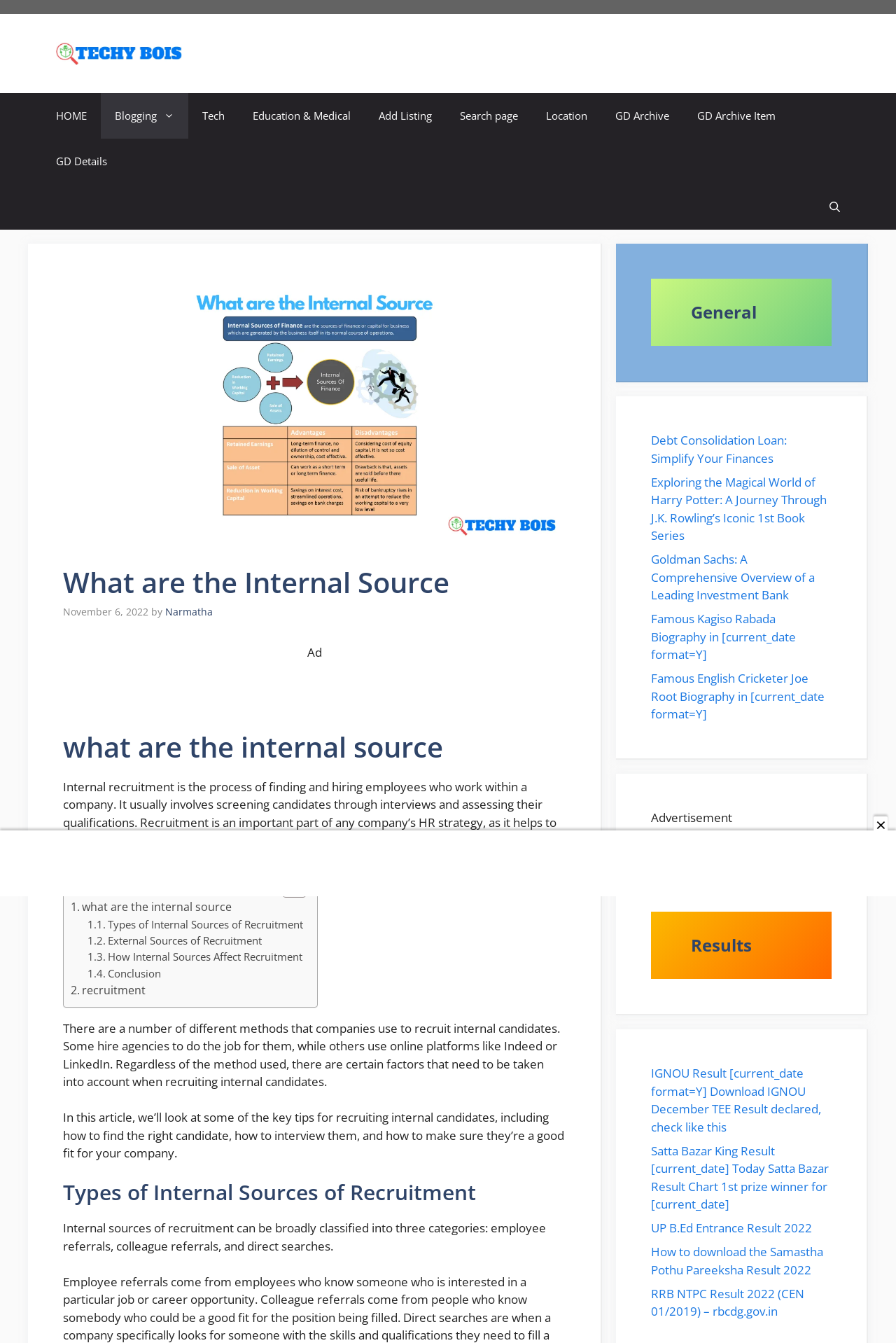Extract the bounding box coordinates for the described element: "UP B.Ed Entrance Result 2022". The coordinates should be represented as four float numbers between 0 and 1: [left, top, right, bottom].

[0.727, 0.908, 0.906, 0.92]